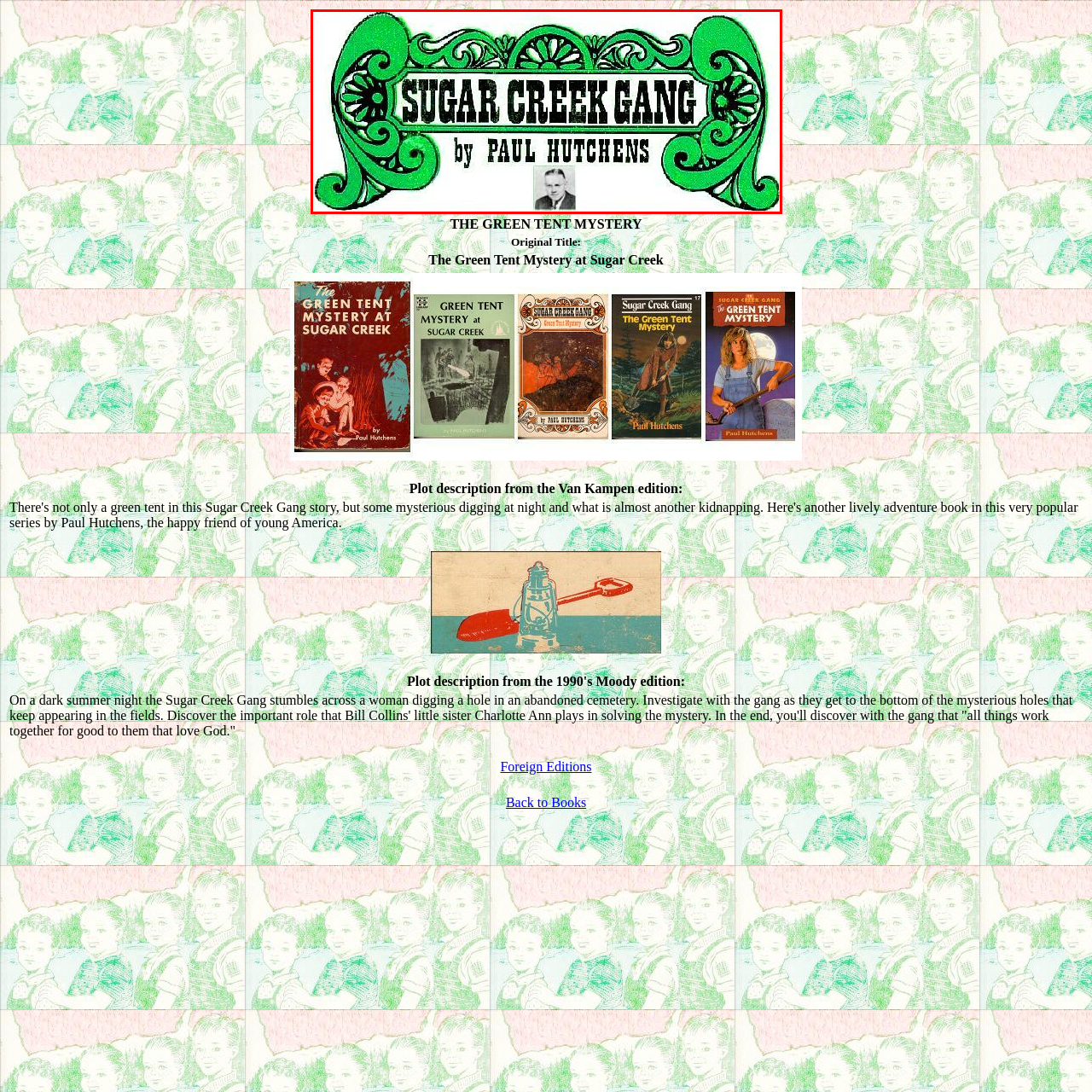What is the font color of the title 'SUGAR CREEK GANG'?
Please review the image inside the red bounding box and answer using a single word or phrase.

Black